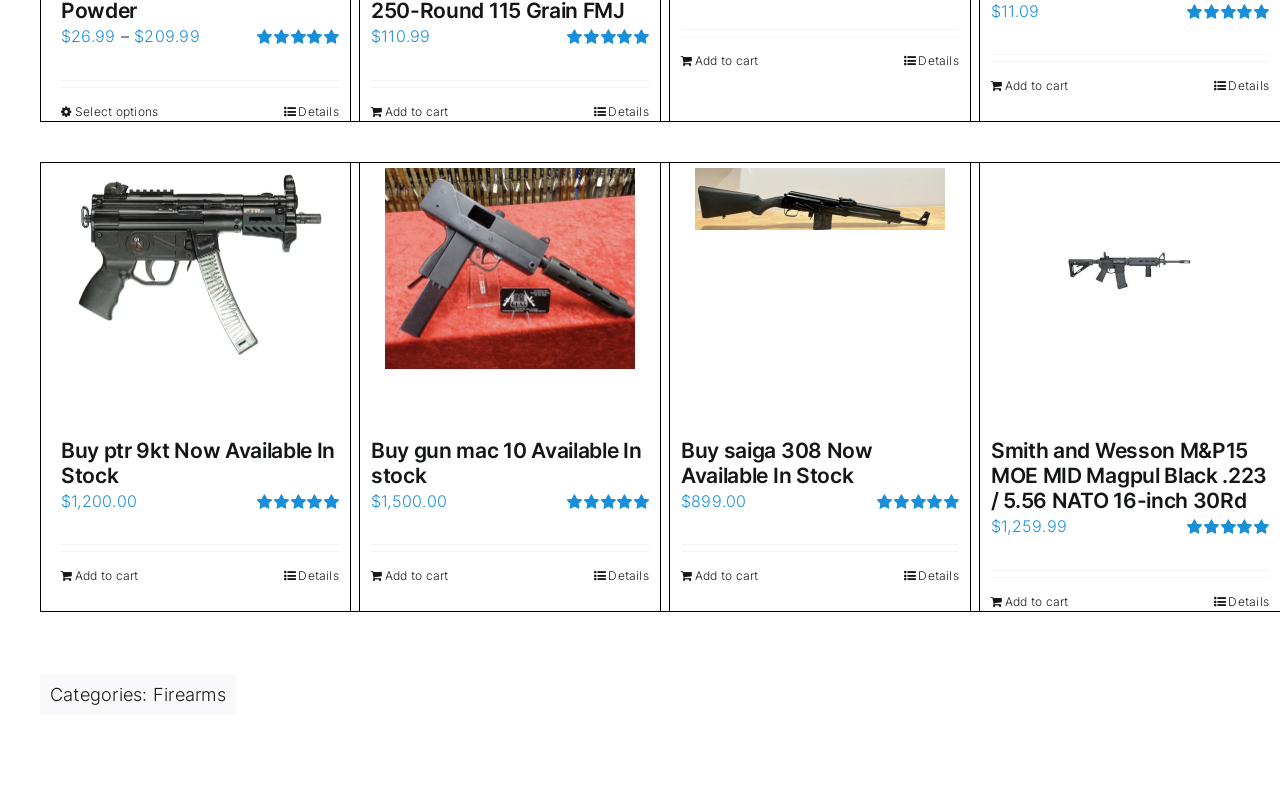Determine the bounding box coordinates for the area that needs to be clicked to fulfill this task: "View details of 'Buy ptr 9kt Now Available In Stock'". The coordinates must be given as four float numbers between 0 and 1, i.e., [left, top, right, bottom].

[0.222, 0.13, 0.265, 0.153]